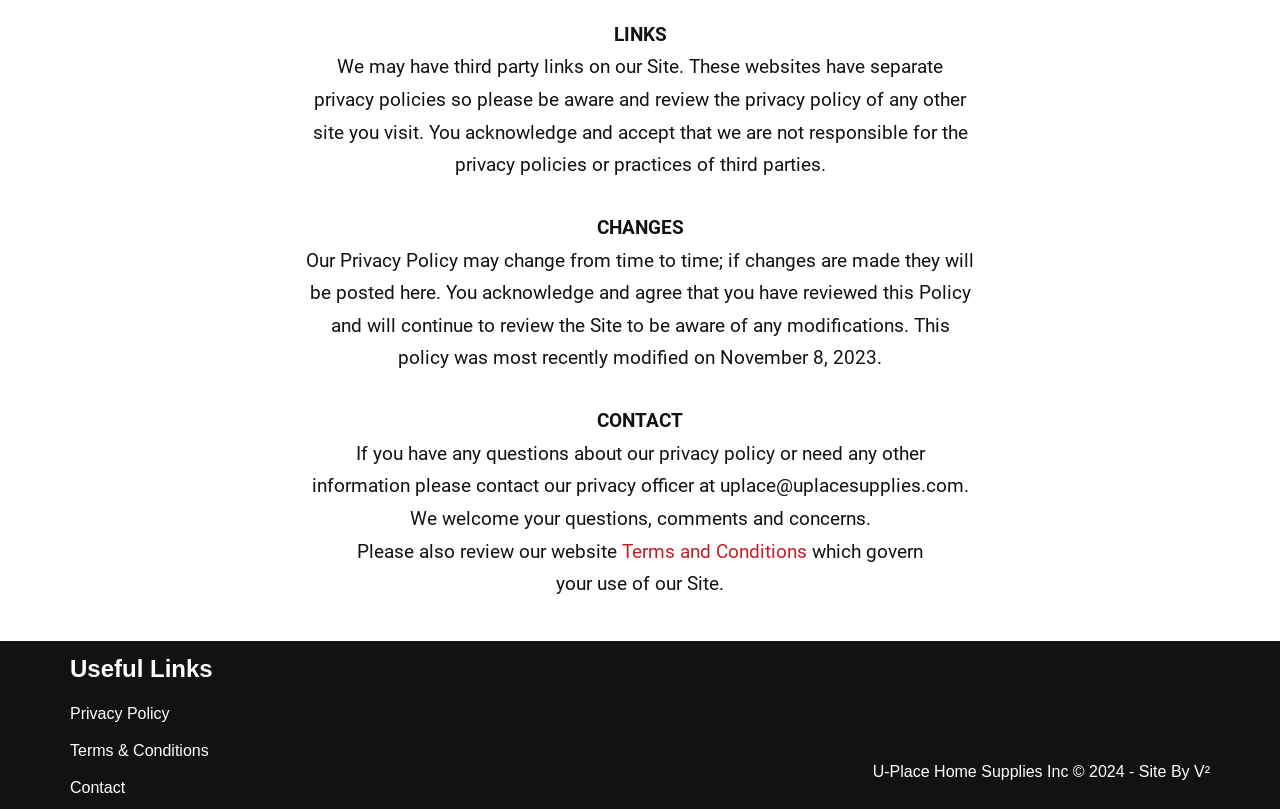What are the three main sections of the webpage? Look at the image and give a one-word or short phrase answer.

LINKS, CHANGES, CONTACT